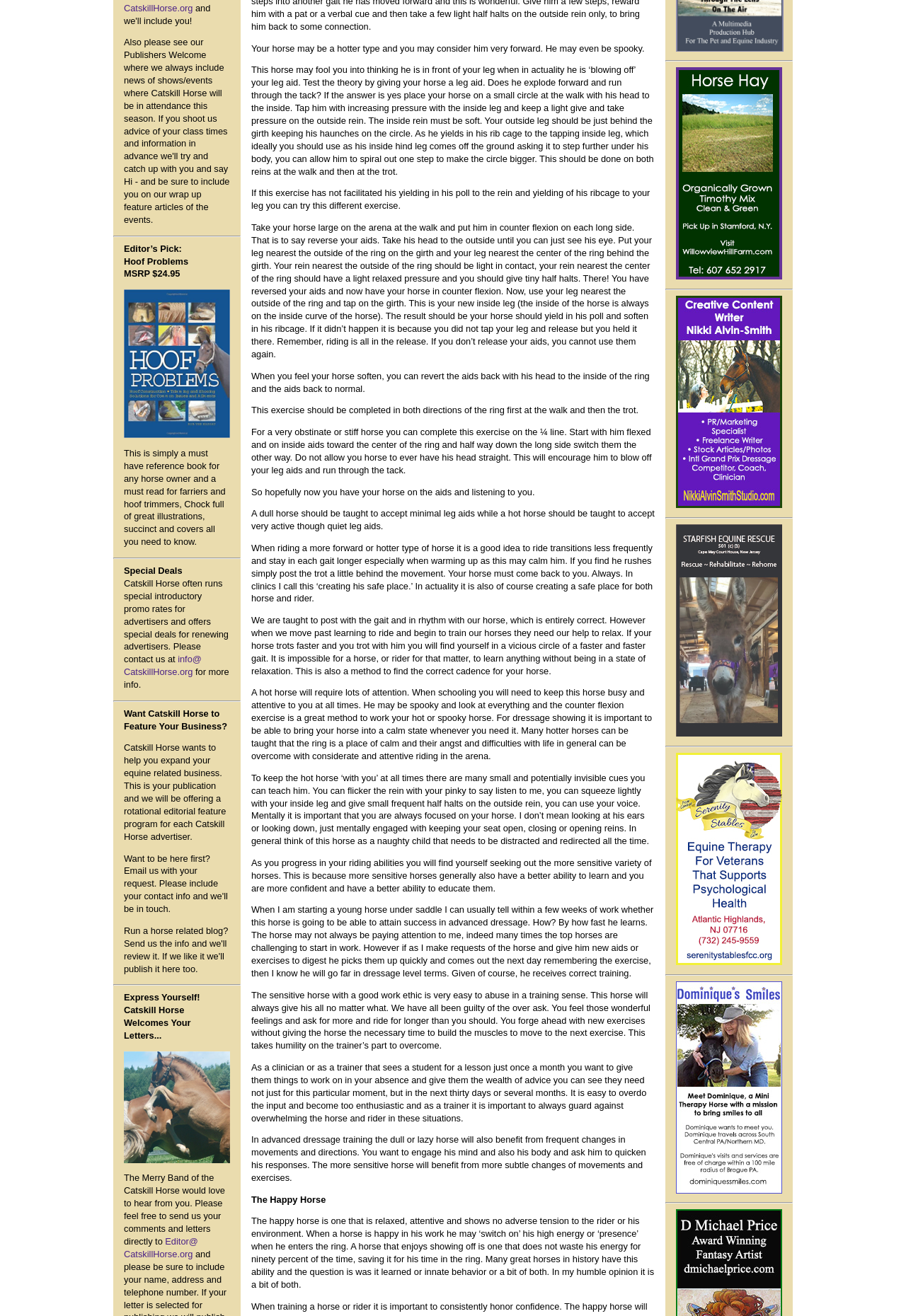Examine the image and give a thorough answer to the following question:
What type of horse is described as 'hot'?

The article describes a 'hot' horse as a forward type of horse that is energetic and responsive to leg aids, requiring careful management and training to prevent them from becoming too energetic or unmanageable.